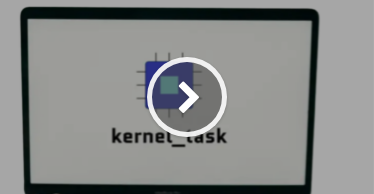What is the likely purpose of the play button?
Make sure to answer the question with a detailed and comprehensive explanation.

The play button in the center of the graphic suggests that this image might be linked to a video tutorial or informational guide related to managing kernel tasks effectively on a Mac, which is likely part of an informative resource aimed at helping users address common problems associated with macOS Ventura.